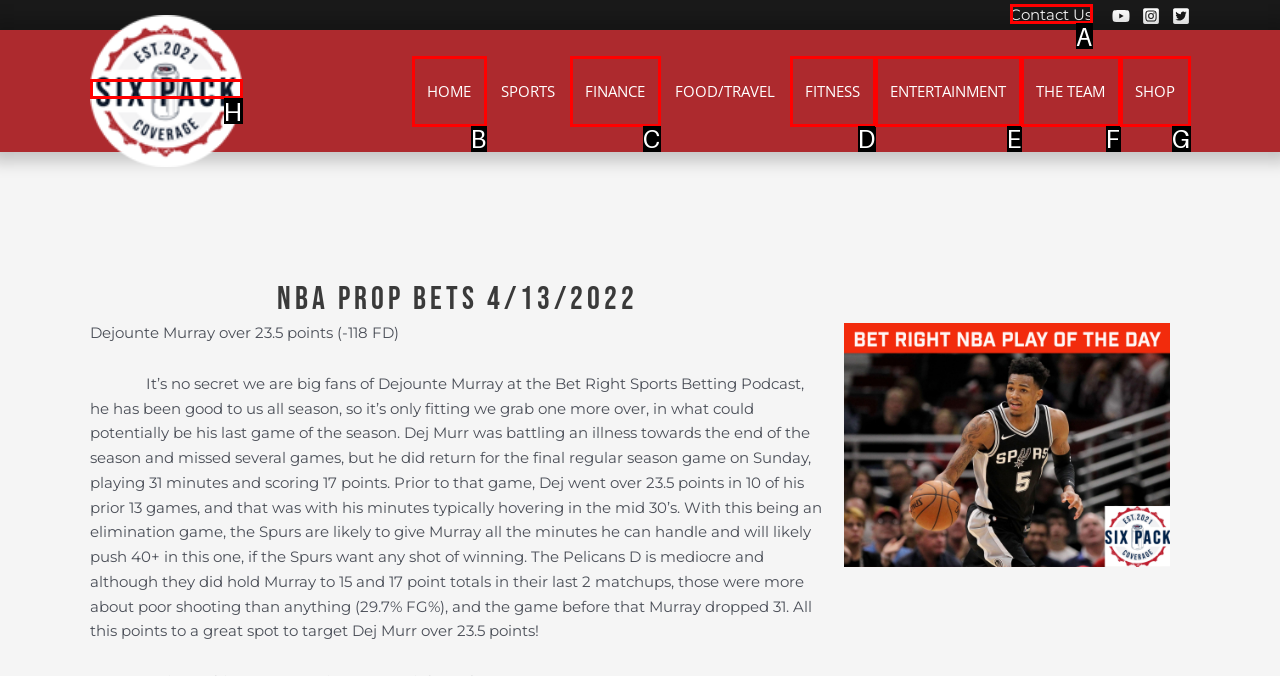Which option is described as follows: alt="Six Pack Coverage"
Answer with the letter of the matching option directly.

H